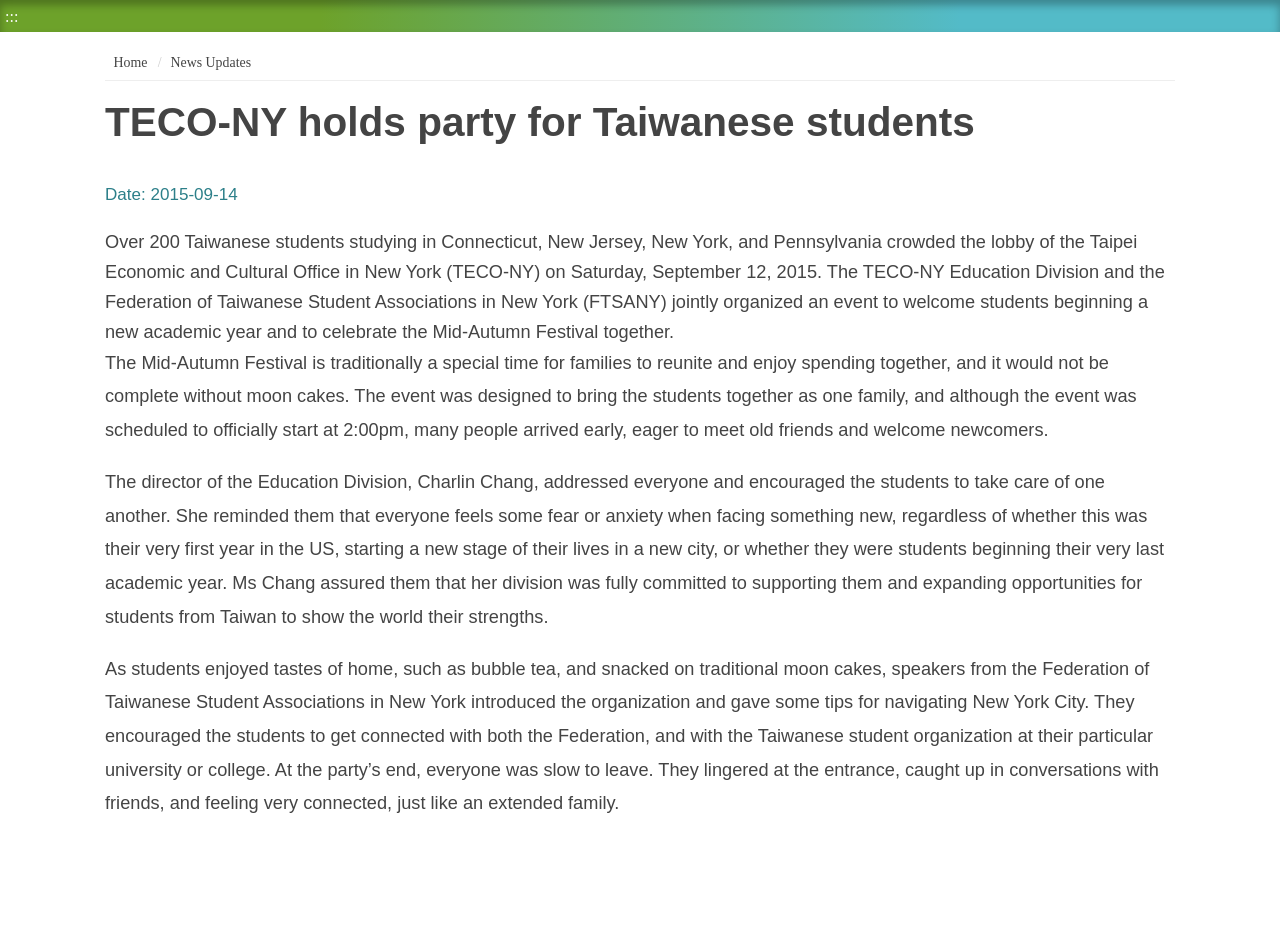What is the event organized by TECO-NY and FTSANY?
Answer the question based on the image using a single word or a brief phrase.

Welcome party